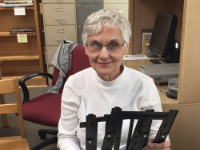Provide a single word or phrase answer to the question: 
What is the color of the chair in the background?

Red